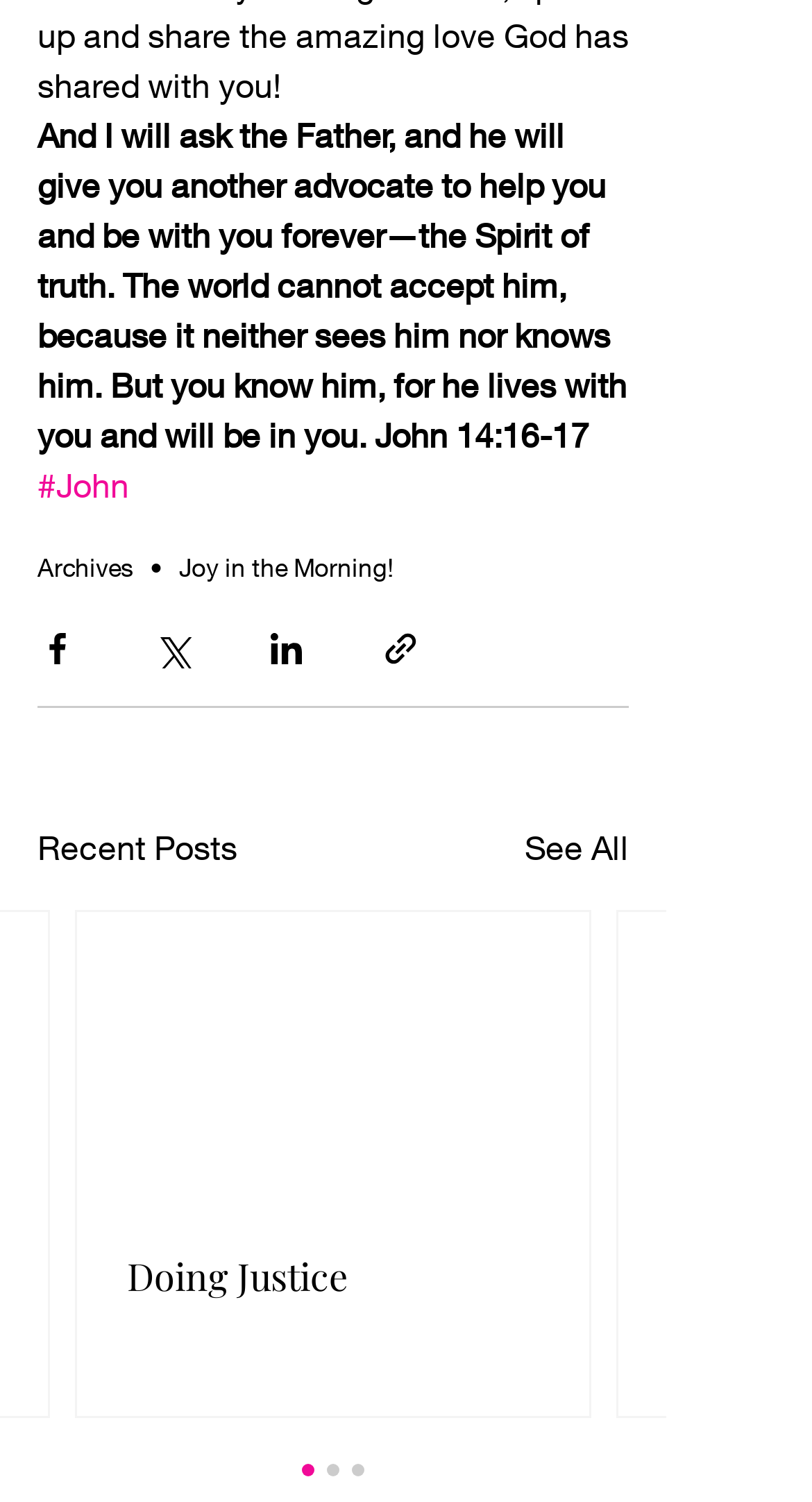Use the details in the image to answer the question thoroughly: 
What is the Bible verse mentioned?

The Bible verse mentioned is 'And I will ask the Father, and he will give you another advocate to help you and be with you forever—the Spirit of truth. The world cannot accept him, because it neither sees him nor knows him. But you know him, for he lives with you and will be in you.' which is from John 14:16-17.